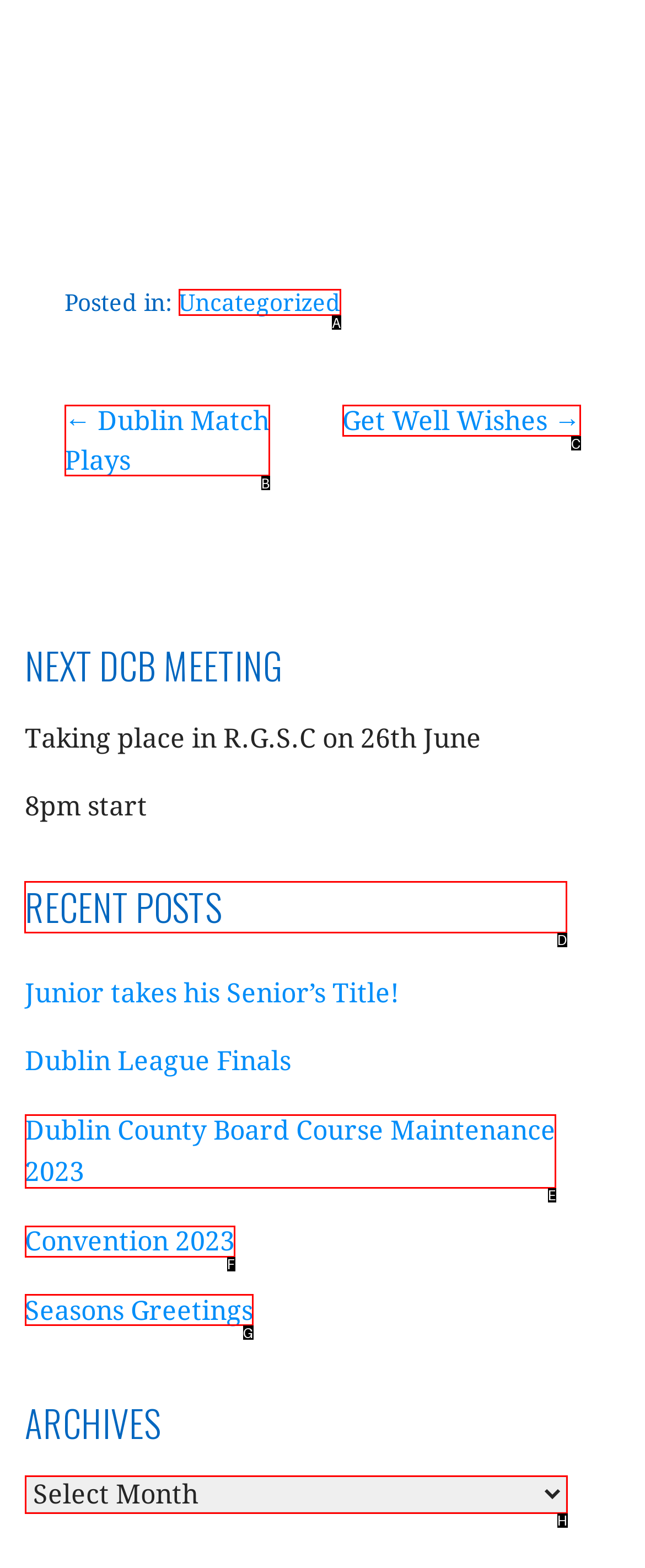Tell me which one HTML element I should click to complete the following task: Explore recent posts Answer with the option's letter from the given choices directly.

D